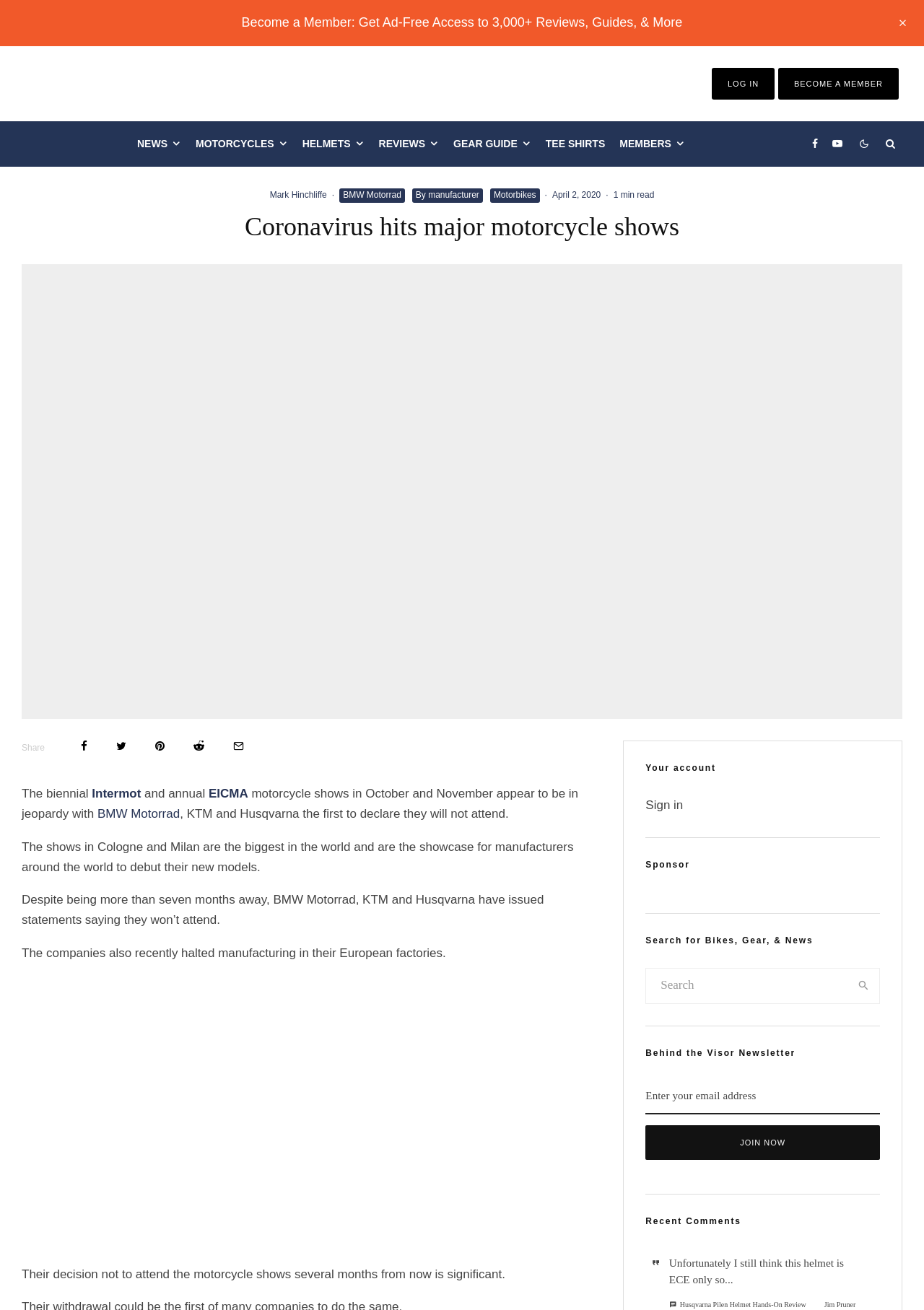What is the main heading of this webpage? Please extract and provide it.

Coronavirus hits major motorcycle shows